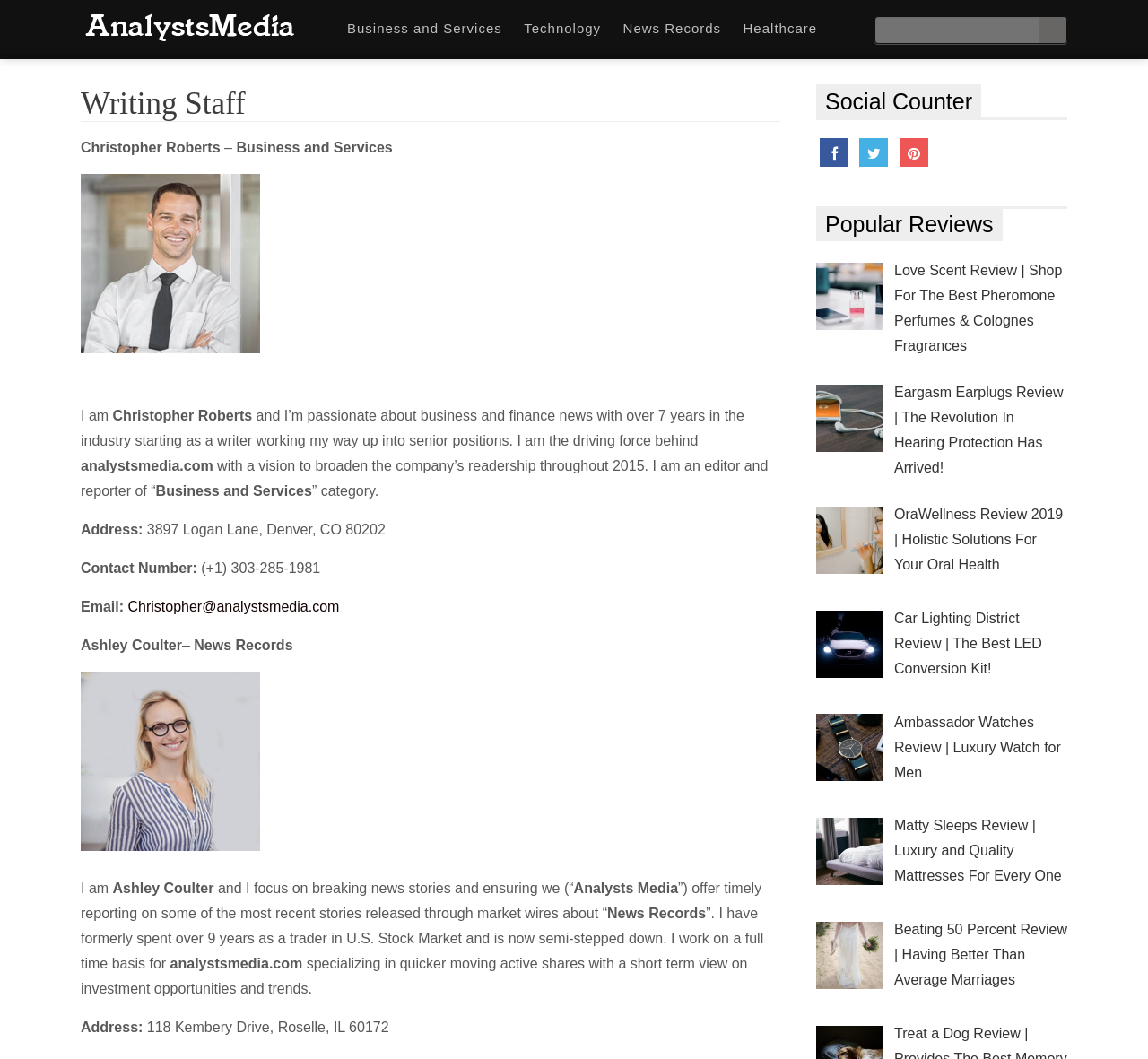Locate the bounding box coordinates of the clickable area needed to fulfill the instruction: "visit Business and Services page".

[0.293, 0.011, 0.447, 0.043]